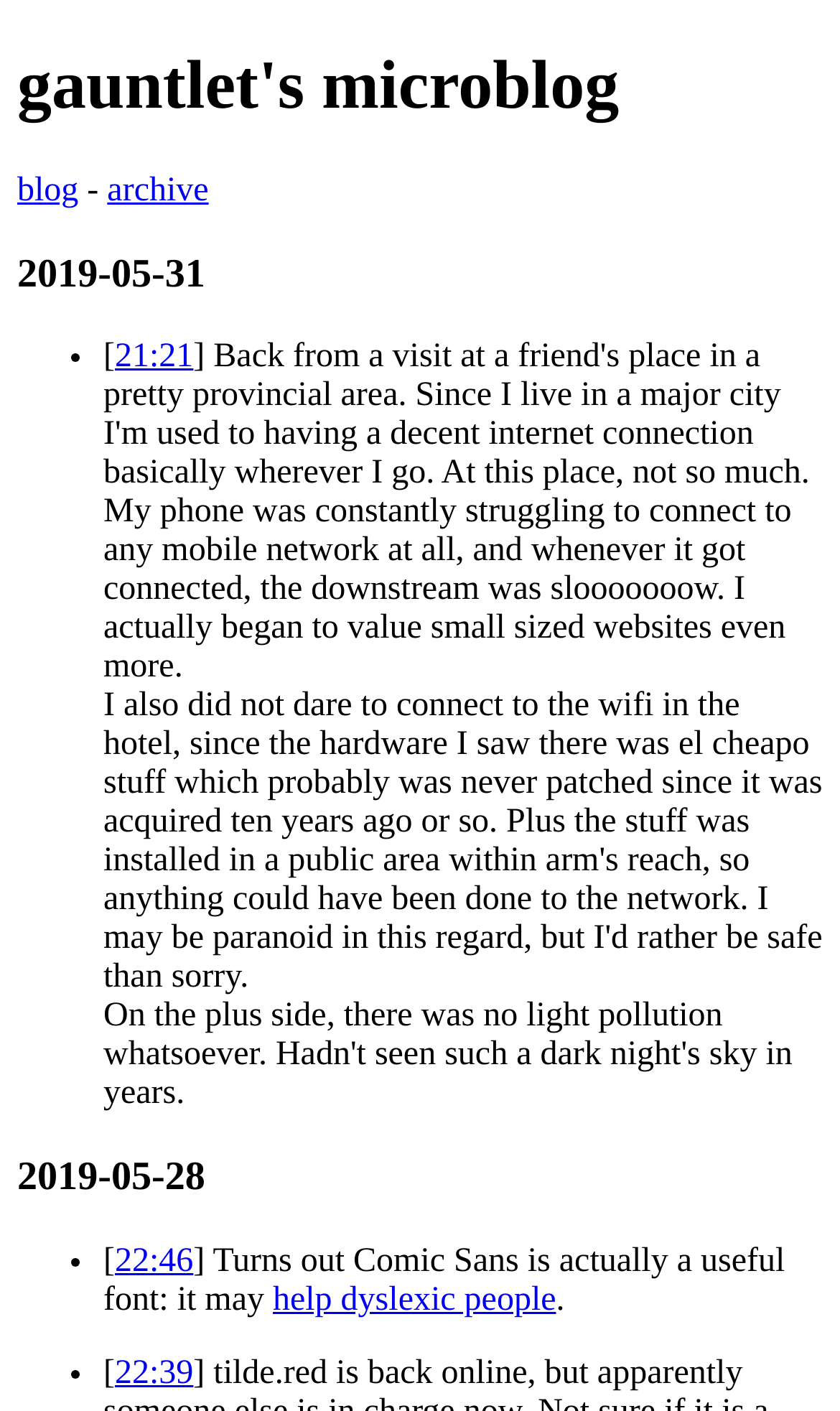What is the date of the latest post?
Using the image, give a concise answer in the form of a single word or short phrase.

2019-05-31